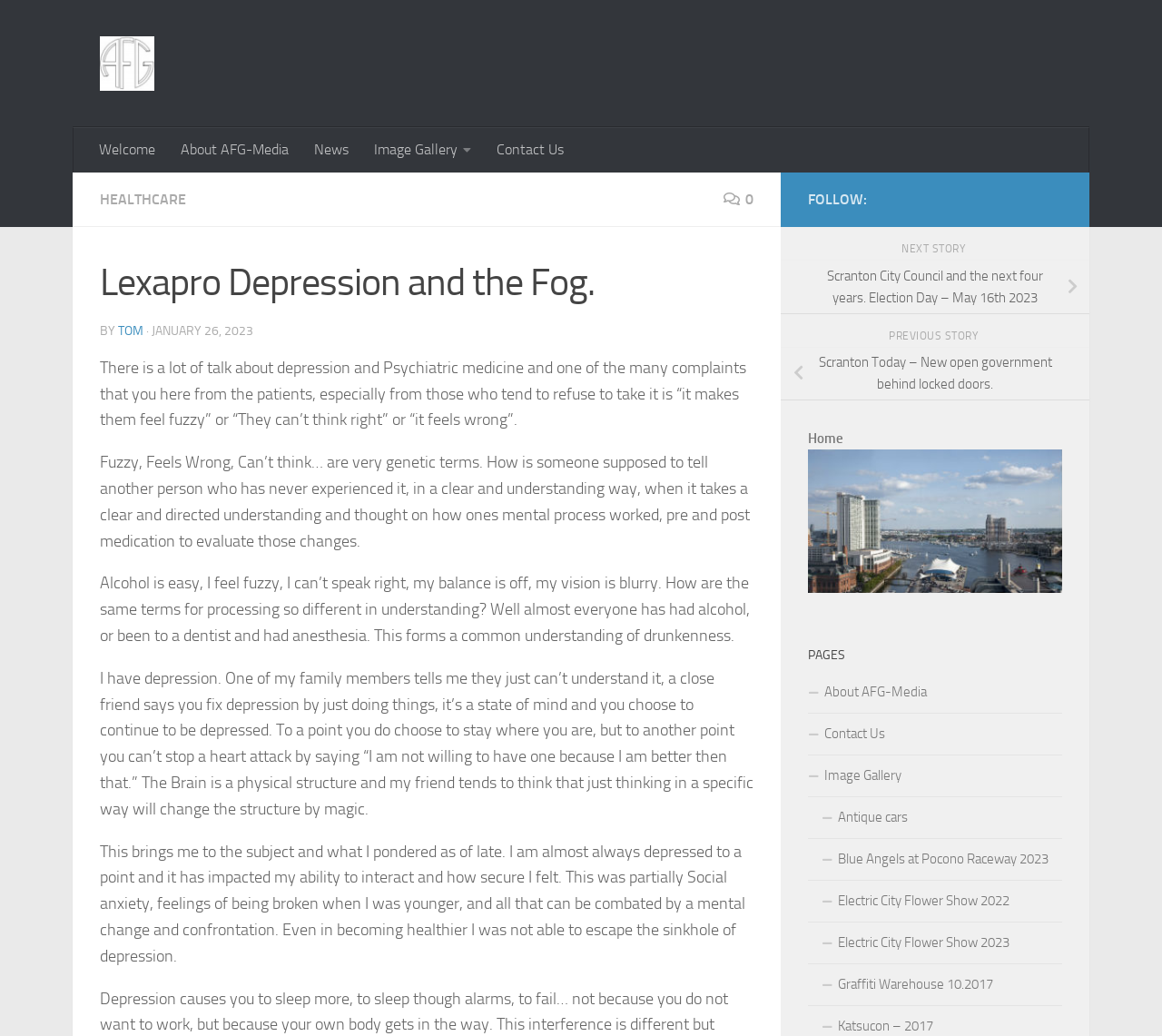Locate the heading on the webpage and return its text.

Lexapro Depression and the Fog.